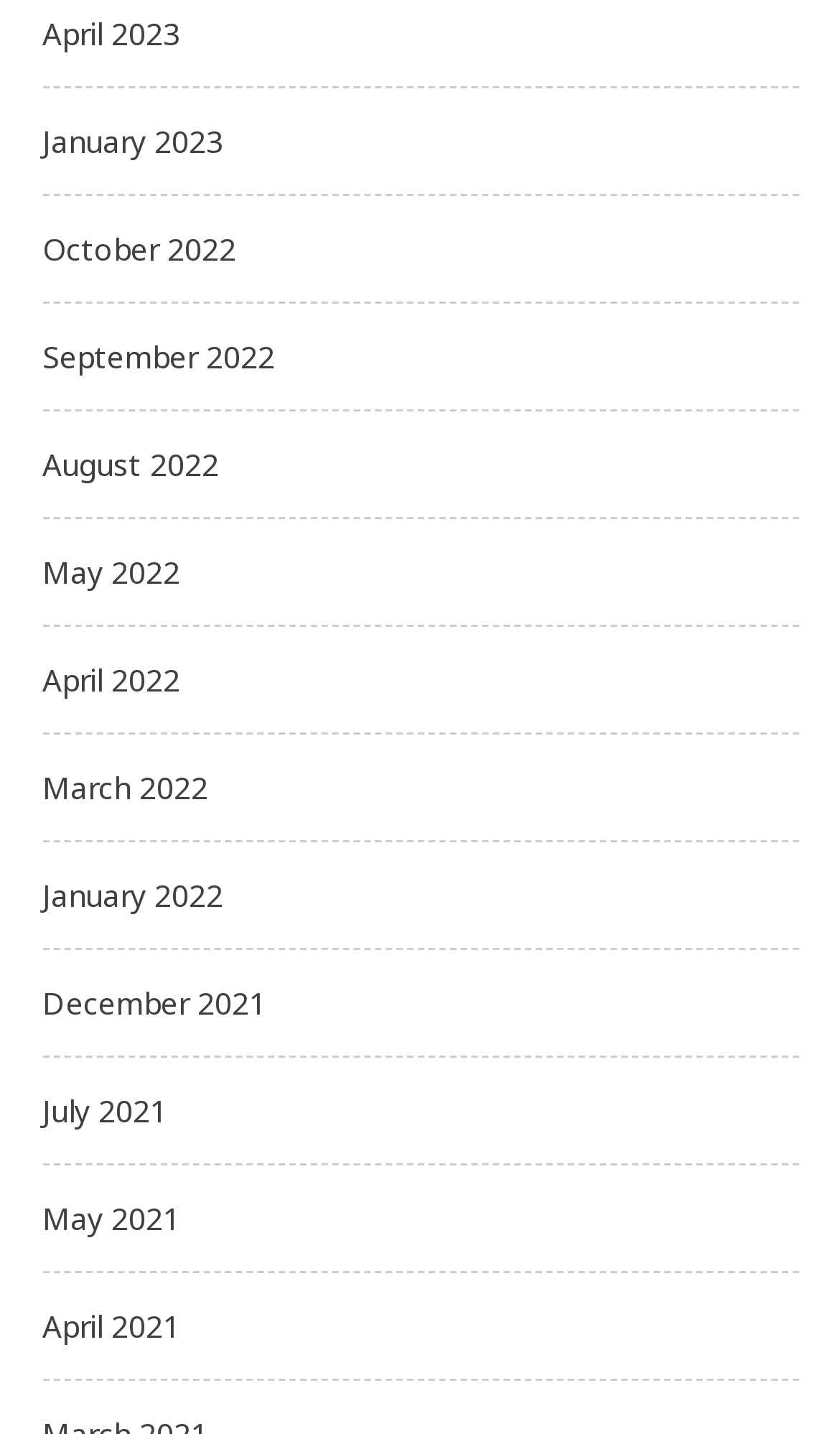How many months are listed in 2022?
Examine the screenshot and reply with a single word or phrase.

6